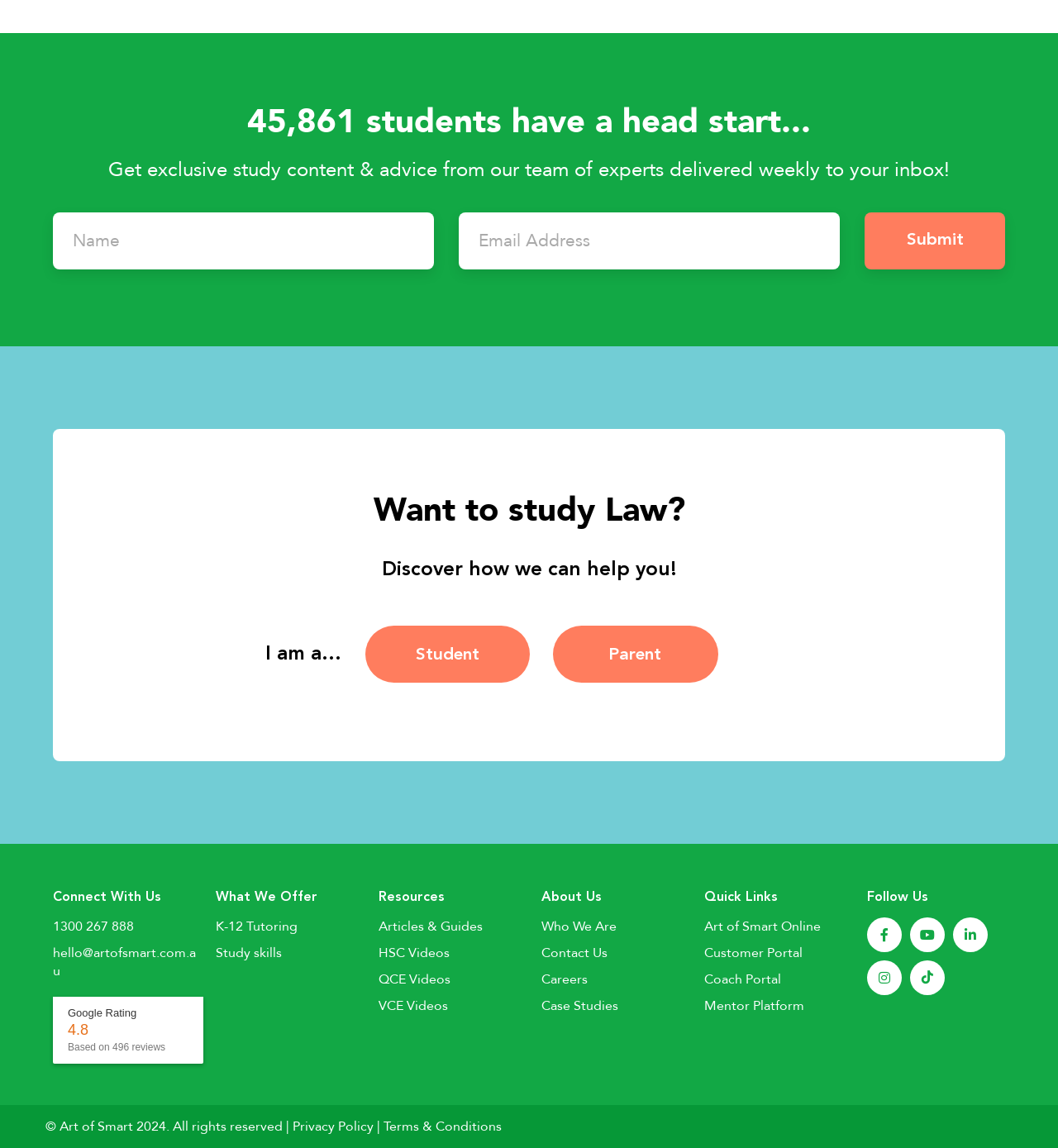Please specify the bounding box coordinates in the format (top-left x, top-left y, bottom-right x, bottom-right y), with values ranging from 0 to 1. Identify the bounding box for the UI component described as follows: Google Rating4.8Based on 496 reviews

[0.05, 0.868, 0.192, 0.927]